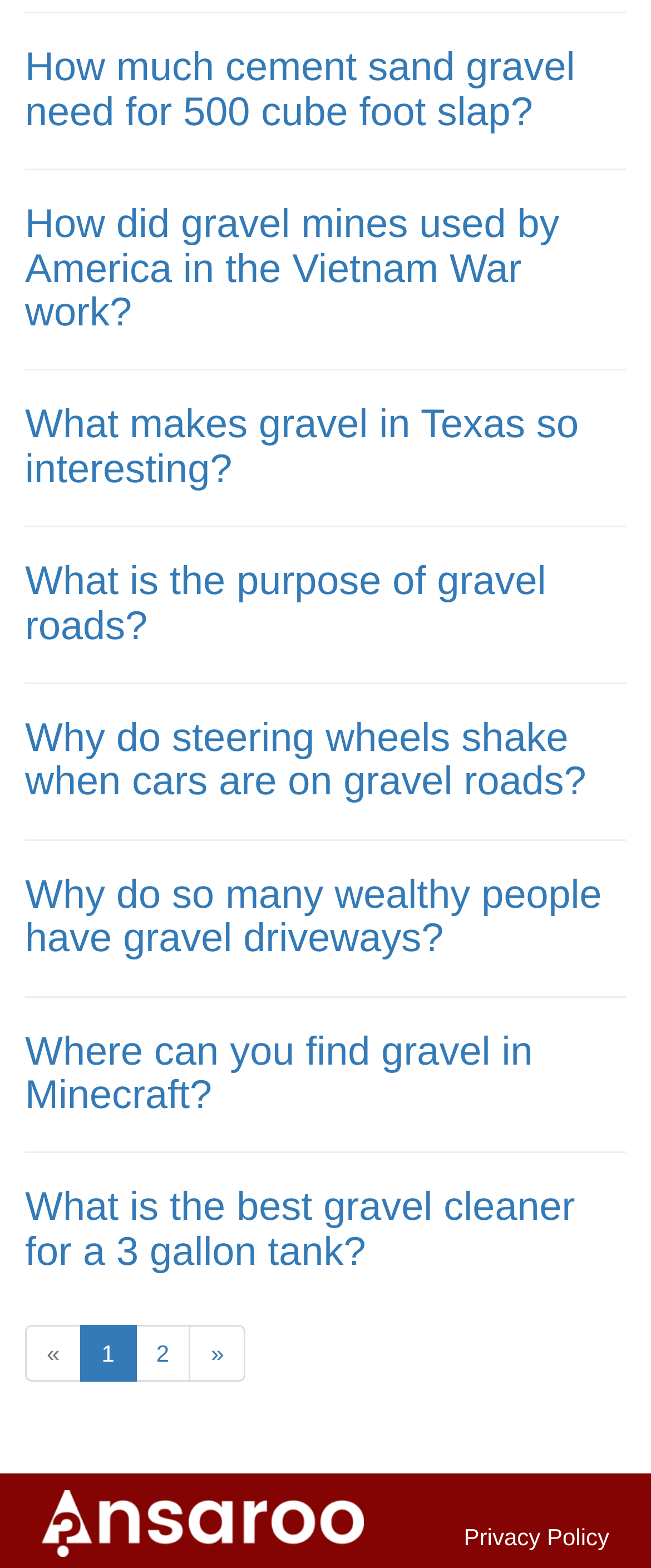Provide the bounding box coordinates of the HTML element this sentence describes: "2". The bounding box coordinates consist of four float numbers between 0 and 1, i.e., [left, top, right, bottom].

[0.207, 0.845, 0.293, 0.881]